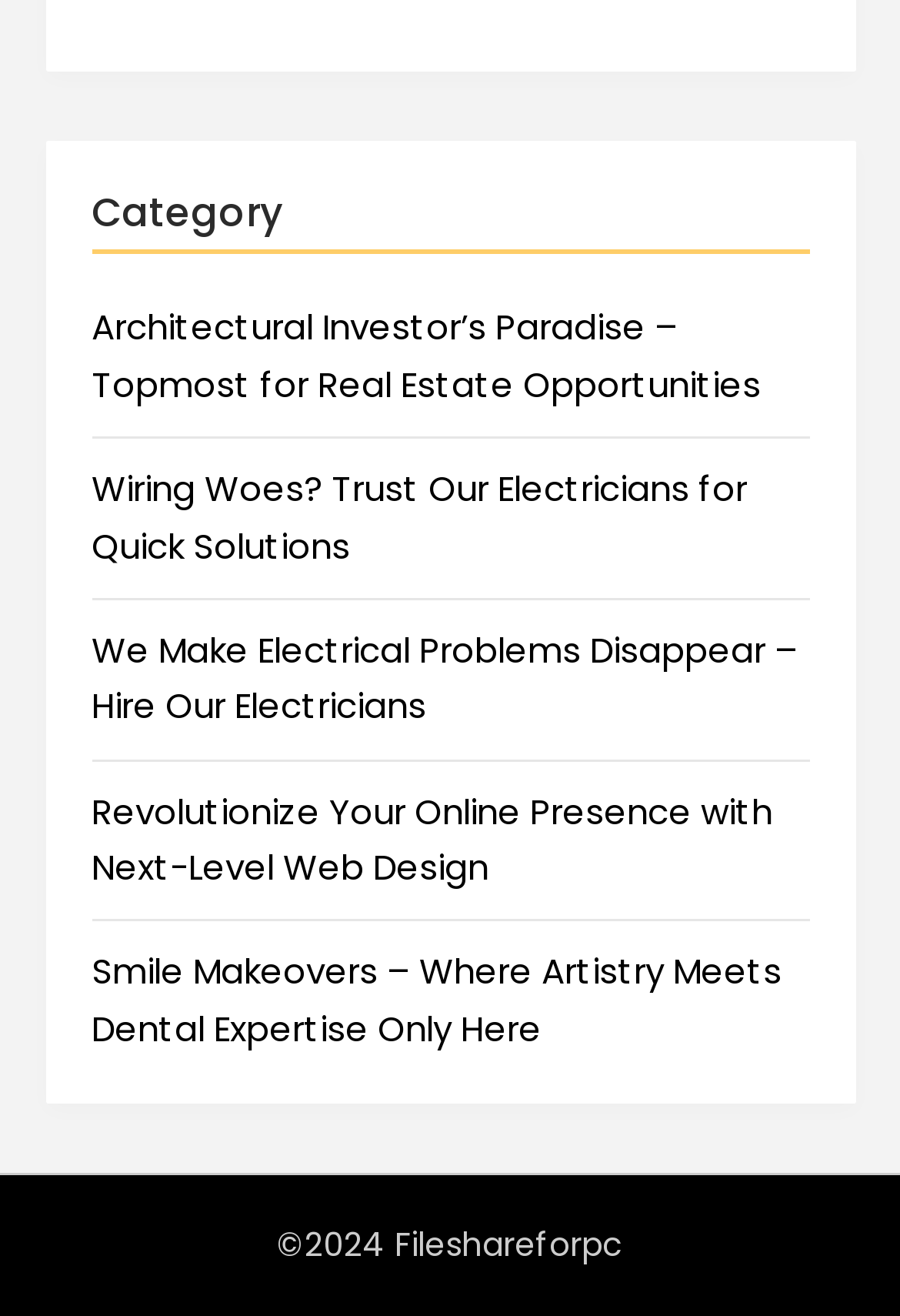Provide a brief response to the question using a single word or phrase: 
What is the category of the webpage?

Category